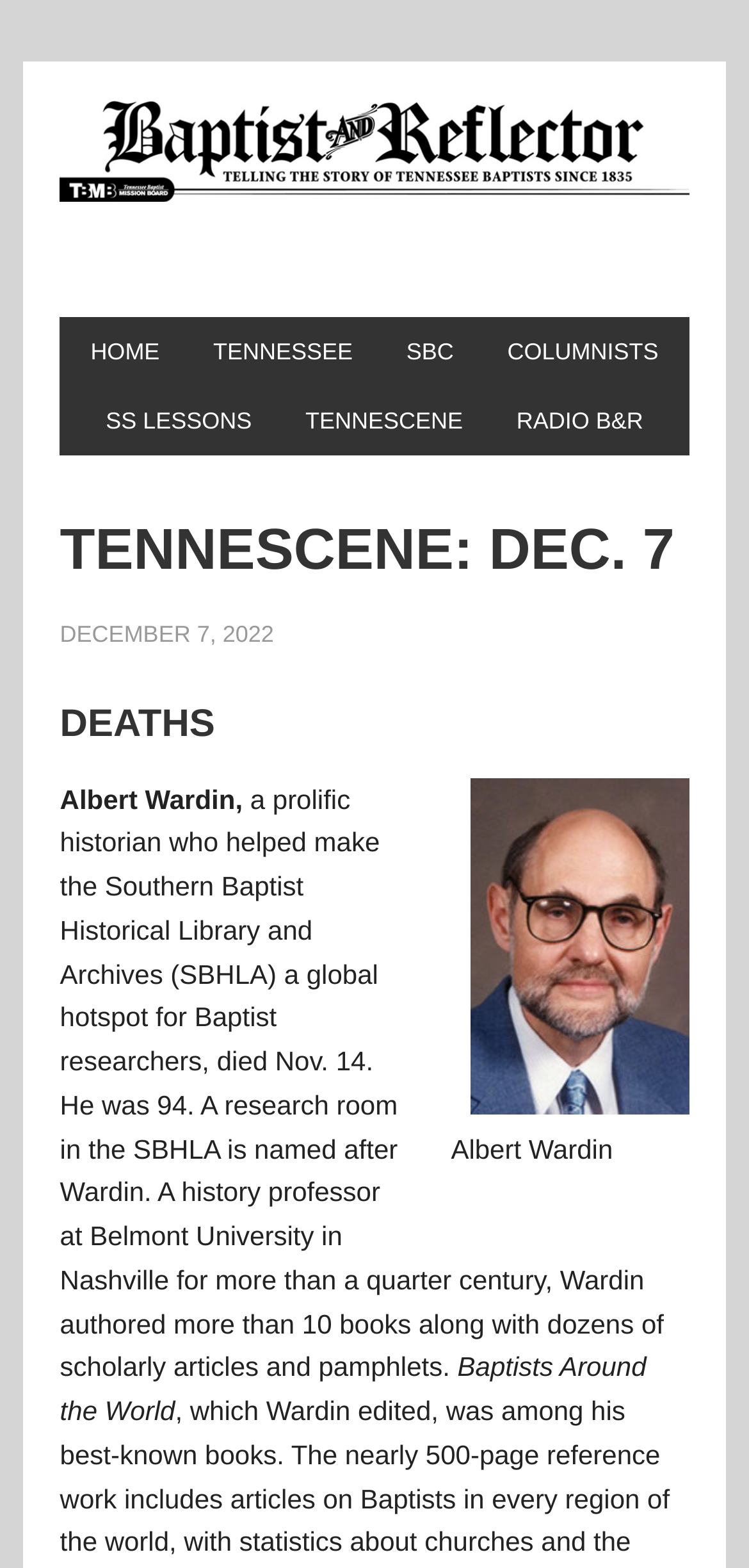Use one word or a short phrase to answer the question provided: 
What is the name of the university where Albert Wardin was a history professor?

Belmont University